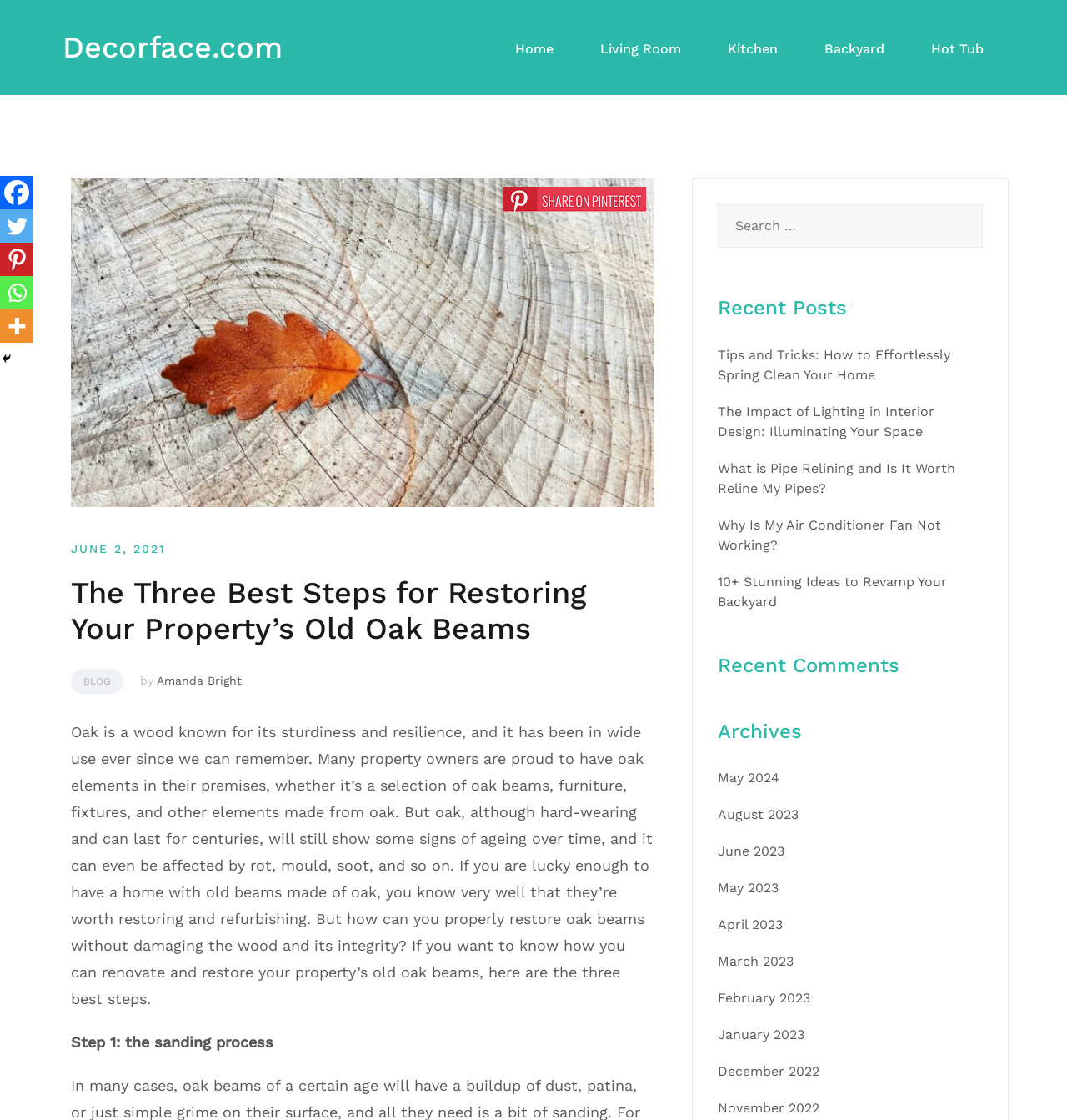Show the bounding box coordinates of the element that should be clicked to complete the task: "Click on the 'Home' link".

[0.483, 0.035, 0.519, 0.052]